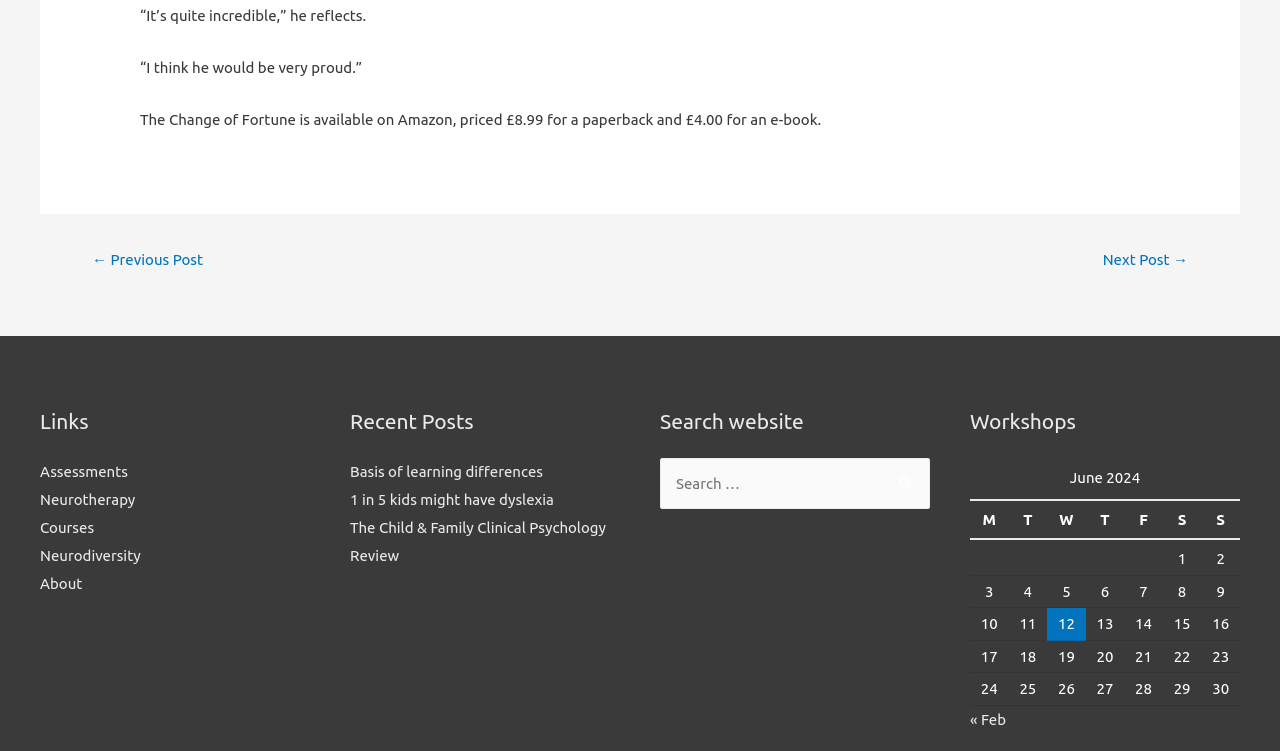Please find the bounding box coordinates of the element that must be clicked to perform the given instruction: "Click on the 'Assessments' link". The coordinates should be four float numbers from 0 to 1, i.e., [left, top, right, bottom].

[0.031, 0.617, 0.1, 0.64]